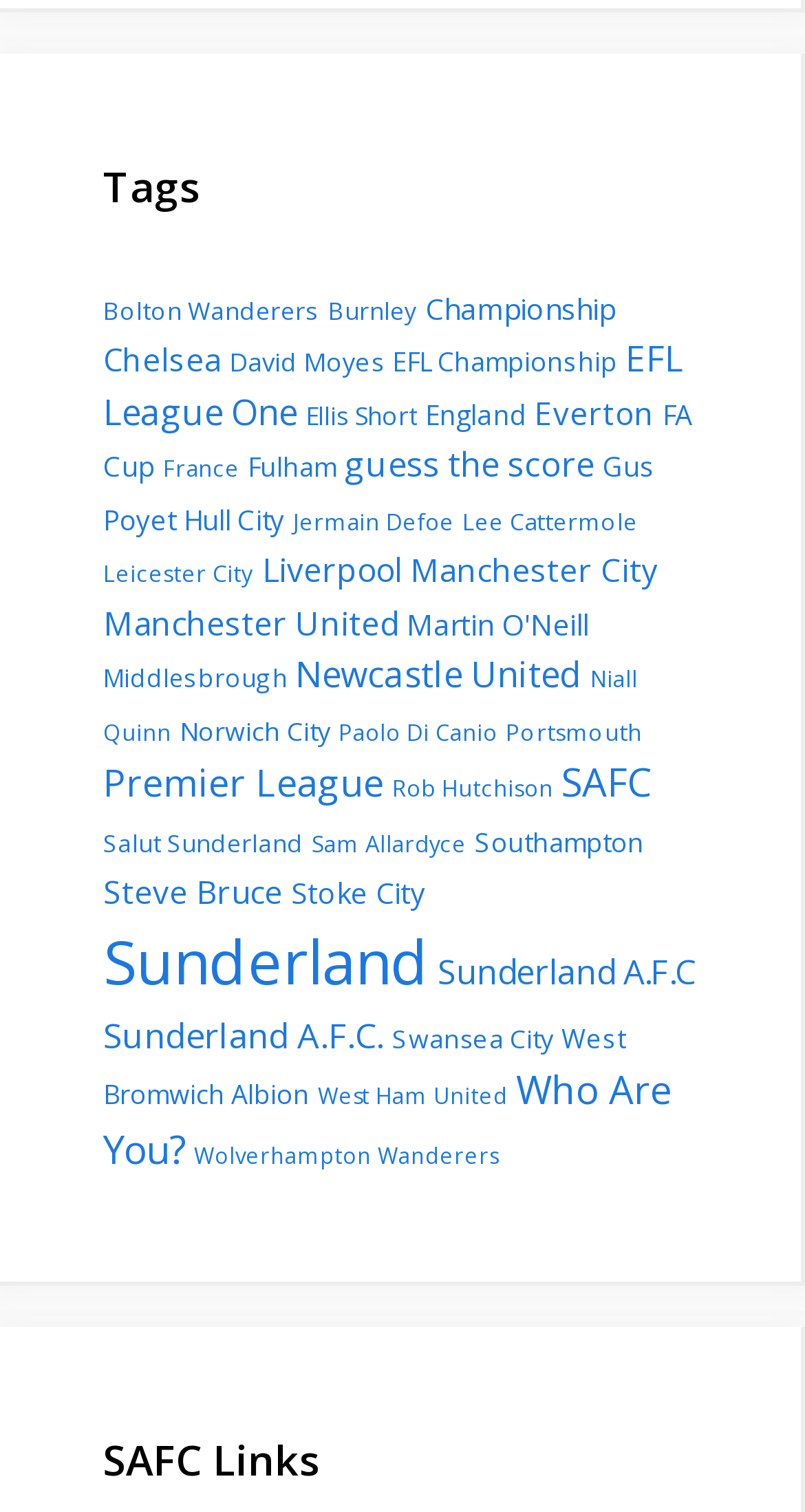Identify the coordinates of the bounding box for the element described below: "Norwich City". Return the coordinates as four float numbers between 0 and 1: [left, top, right, bottom].

[0.223, 0.472, 0.41, 0.495]